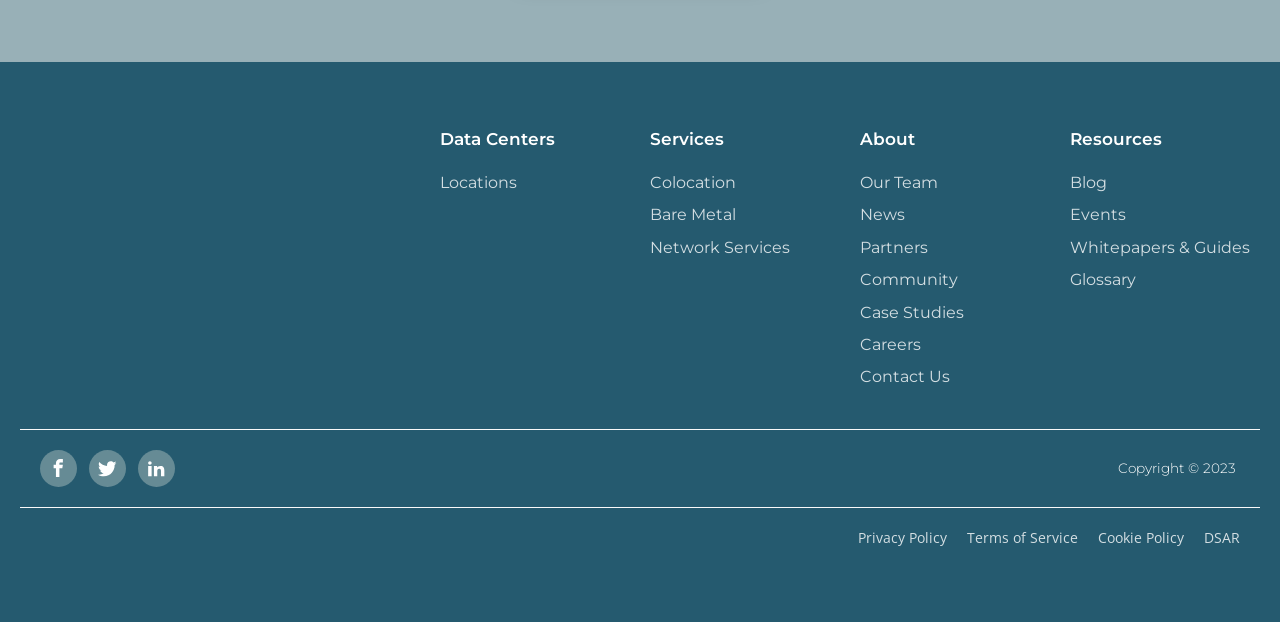What is the last link in the 'Resources' section?
Could you give a comprehensive explanation in response to this question?

The last link in the 'Resources' section is 'Glossary', which is located at the bottom right corner of the webpage.